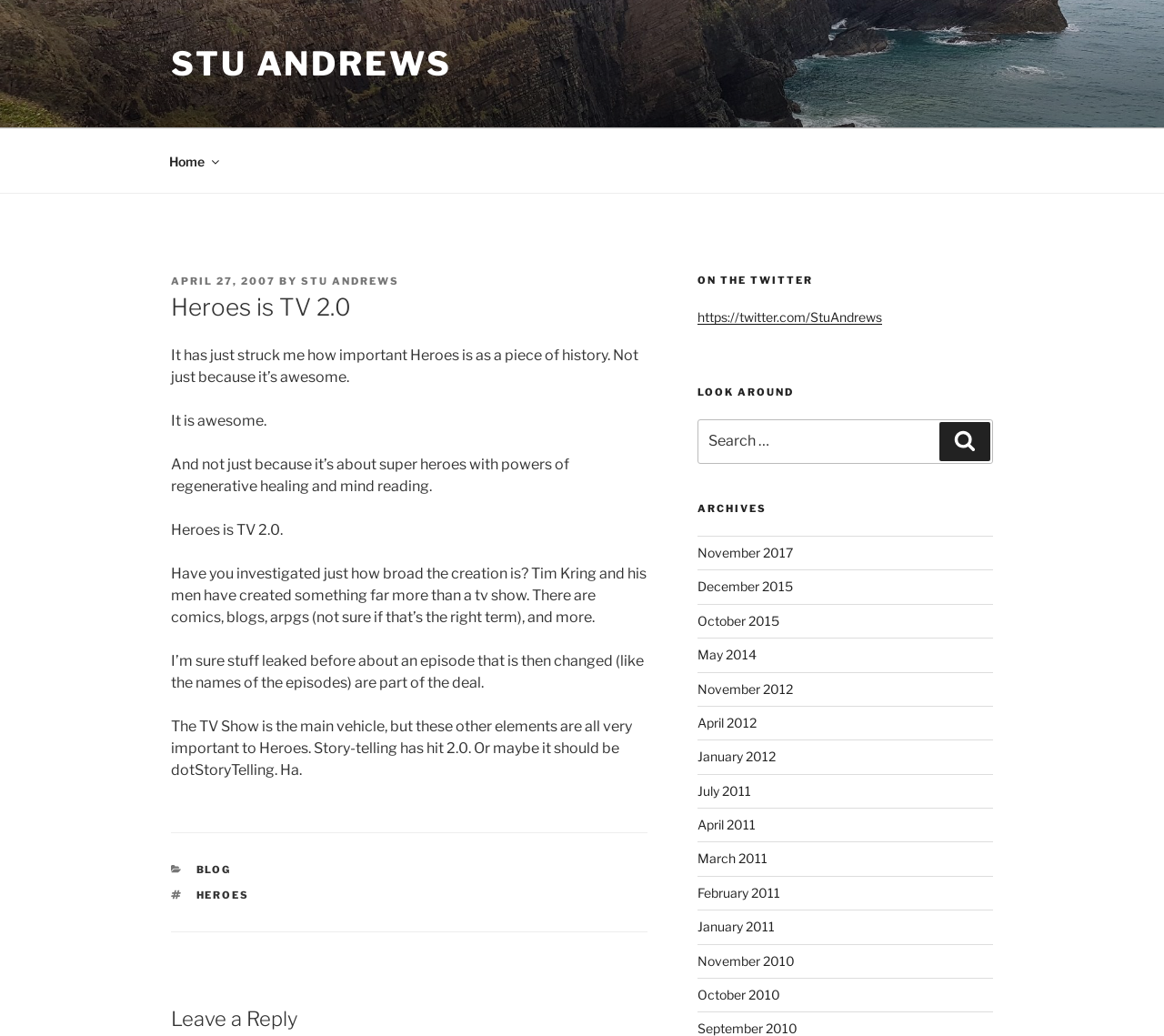Identify the title of the webpage and provide its text content.

Heroes is TV 2.0